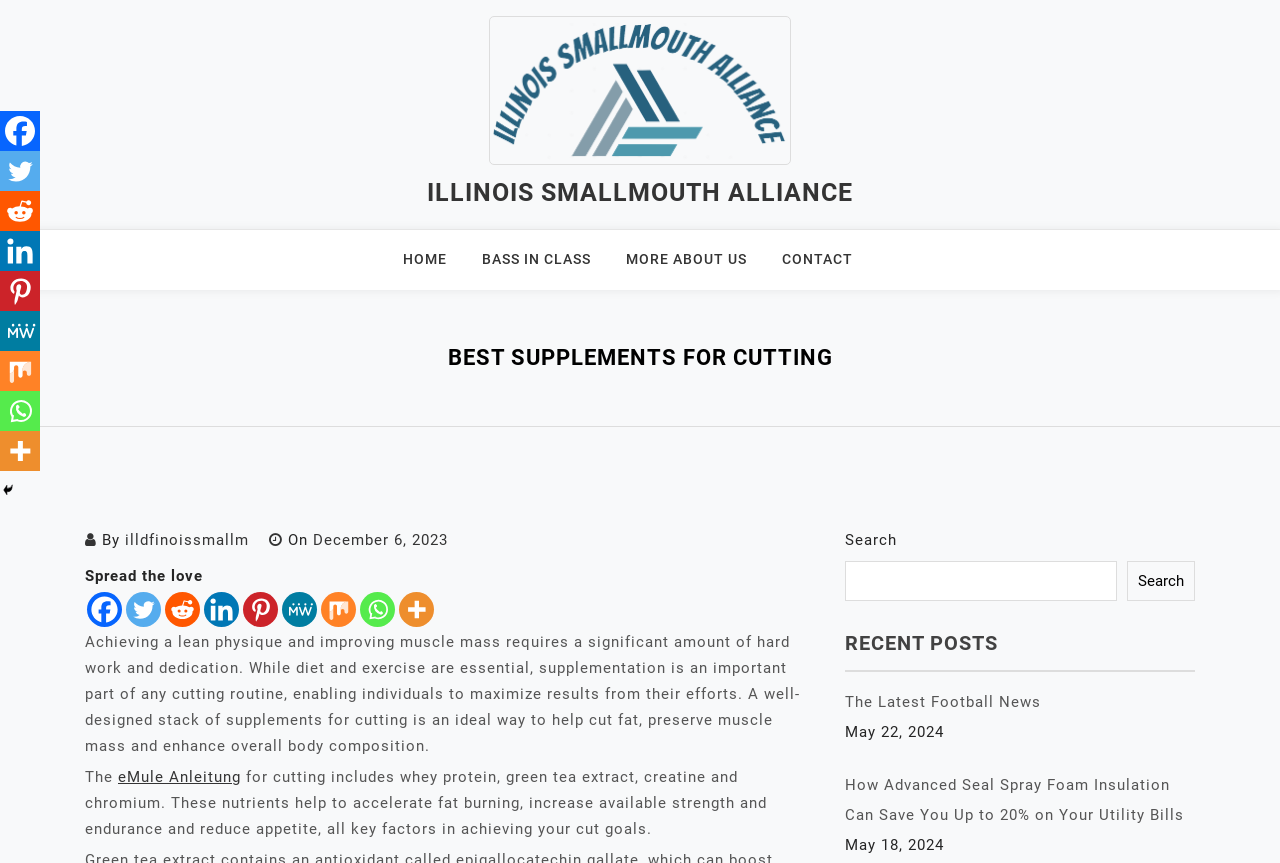What is the purpose of the supplements mentioned?
Please give a detailed and elaborate explanation in response to the question.

The purpose of the supplements mentioned, such as whey protein, green tea extract, creatine, and chromium, is to help individuals achieve their cutting goals by accelerating fat burning, increasing available strength and endurance, and reducing appetite, as stated in the paragraph on the webpage.